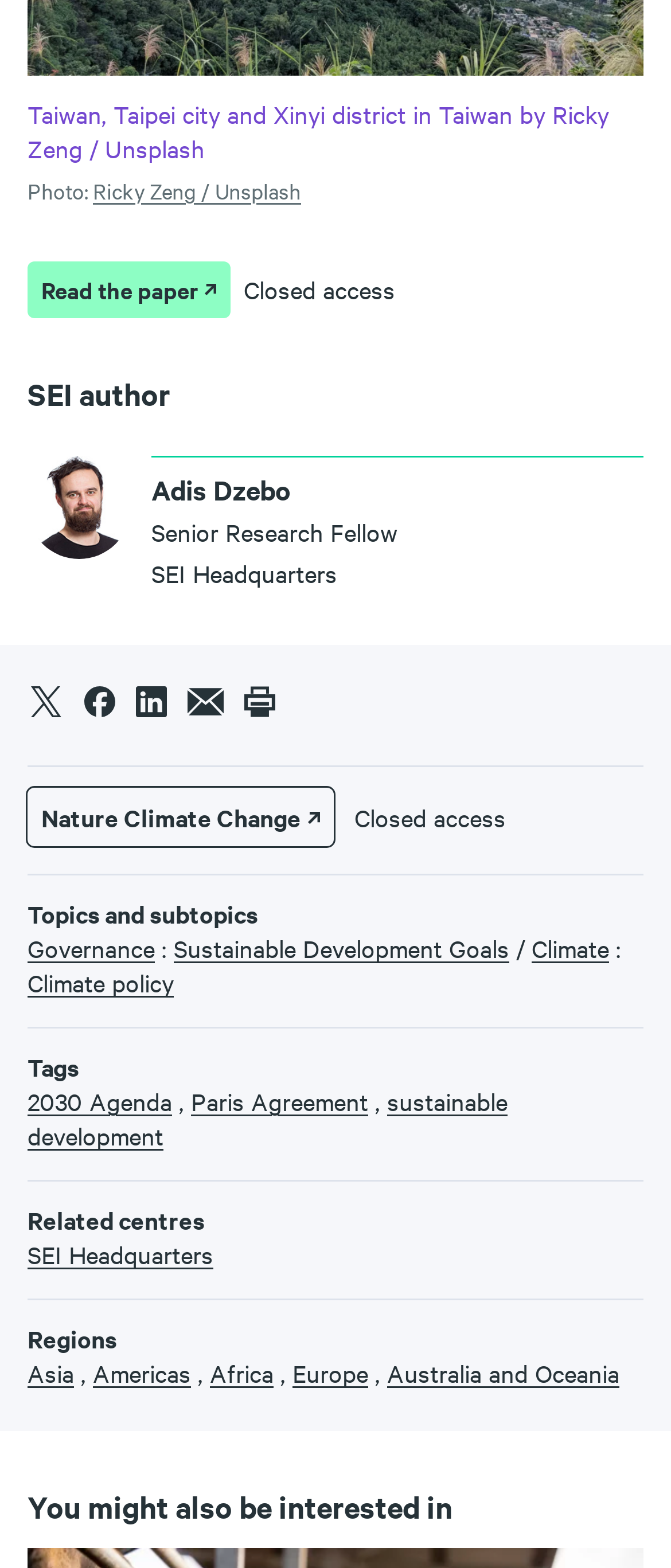Provide a one-word or short-phrase response to the question:
What is the topic of the article?

Governance